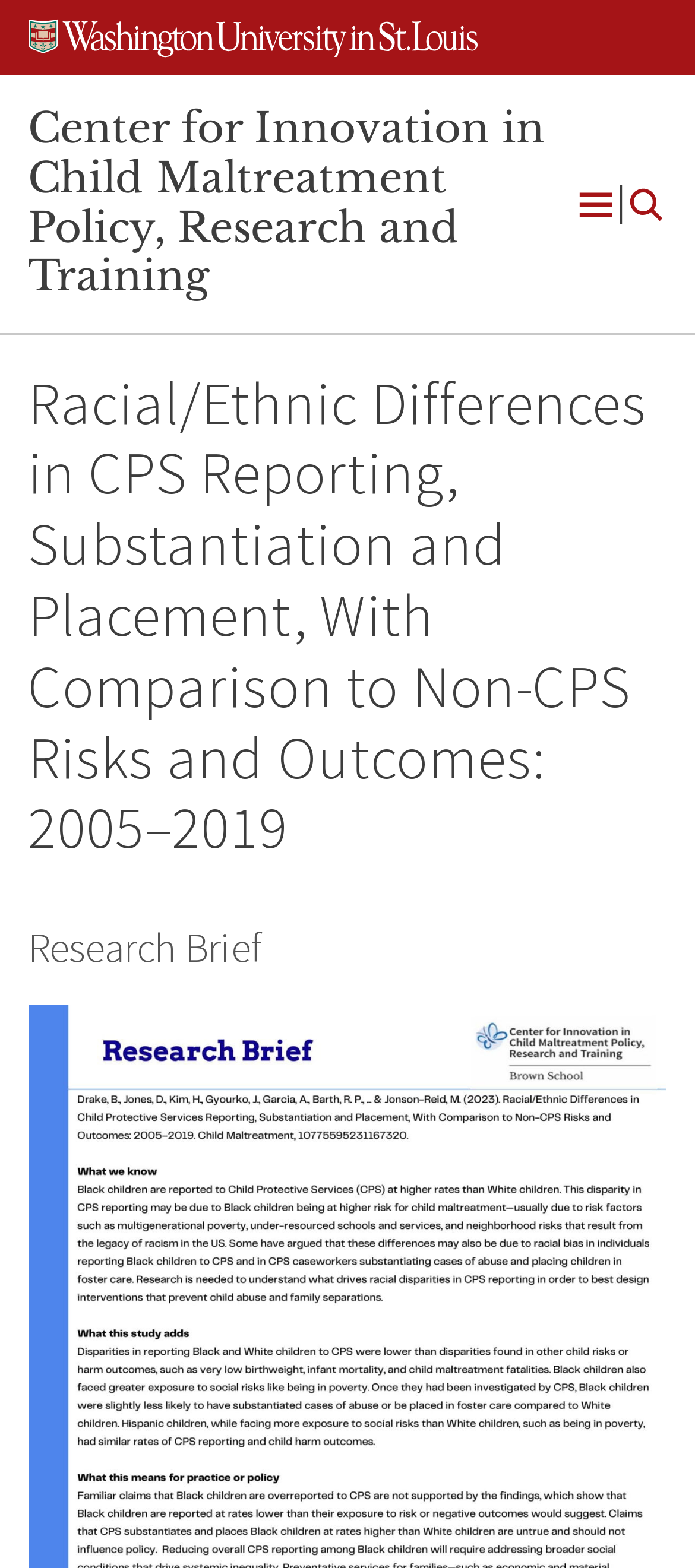Identify and provide the title of the webpage.

Racial/Ethnic Differences in CPS Reporting, Substantiation and Placement, With Comparison to Non-CPS Risks and Outcomes: 2005–2019